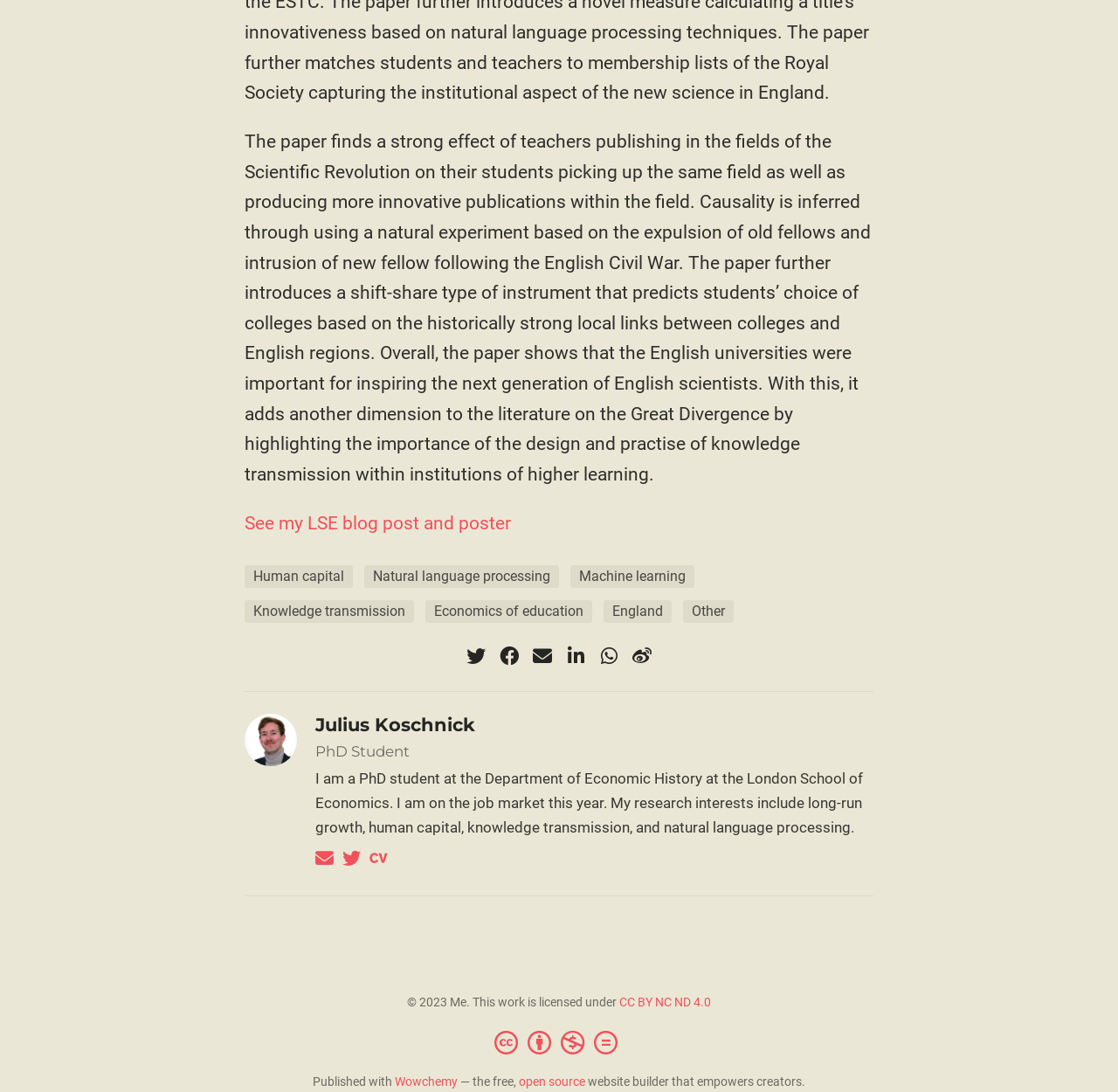What is the license under which the work is licensed?
Examine the image closely and answer the question with as much detail as possible.

I found this answer by looking at the text at the bottom of the webpage, which states 'This work is licensed under CC BY NC ND 4.0'.